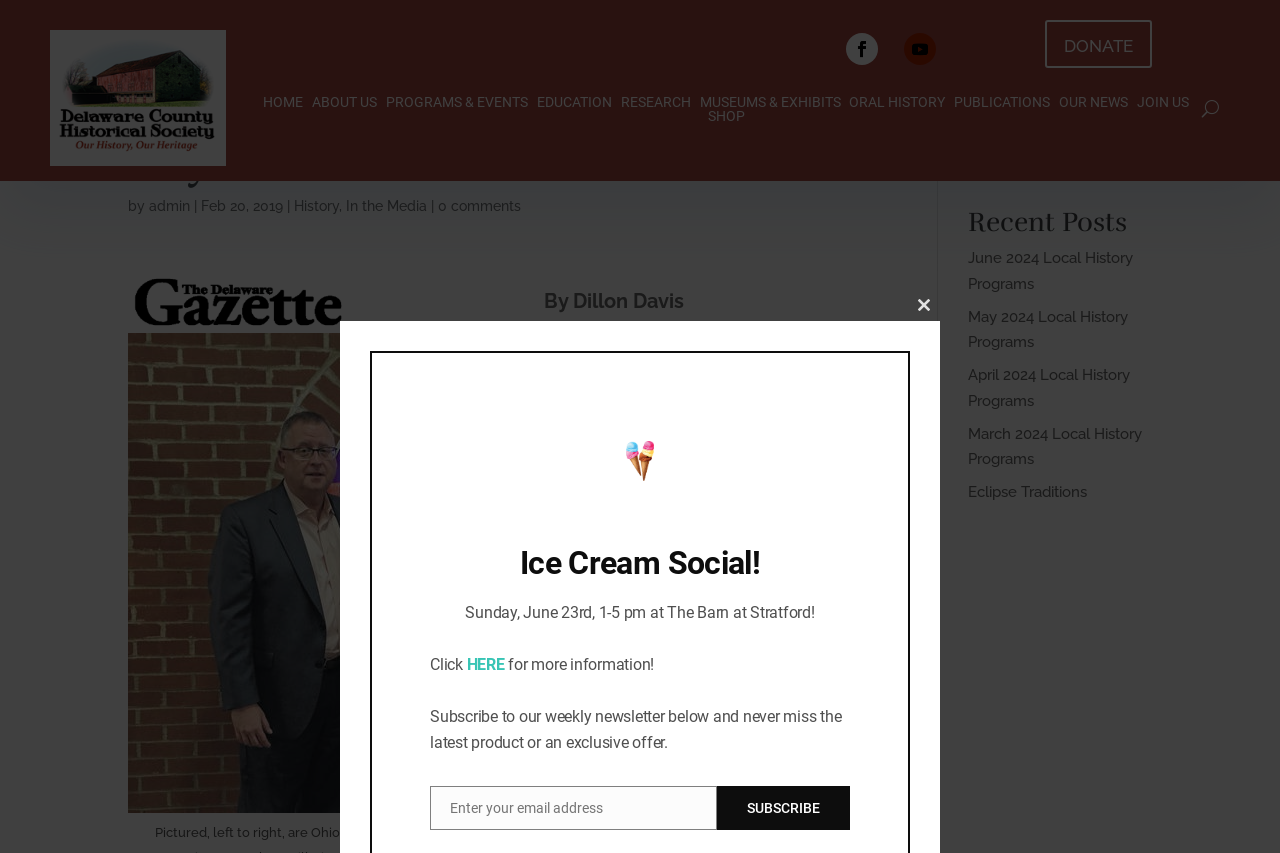Please specify the bounding box coordinates in the format (top-left x, top-left y, bottom-right x, bottom-right y), with all values as floating point numbers between 0 and 1. Identify the bounding box of the UI element described by: 0 comments

[0.342, 0.232, 0.407, 0.251]